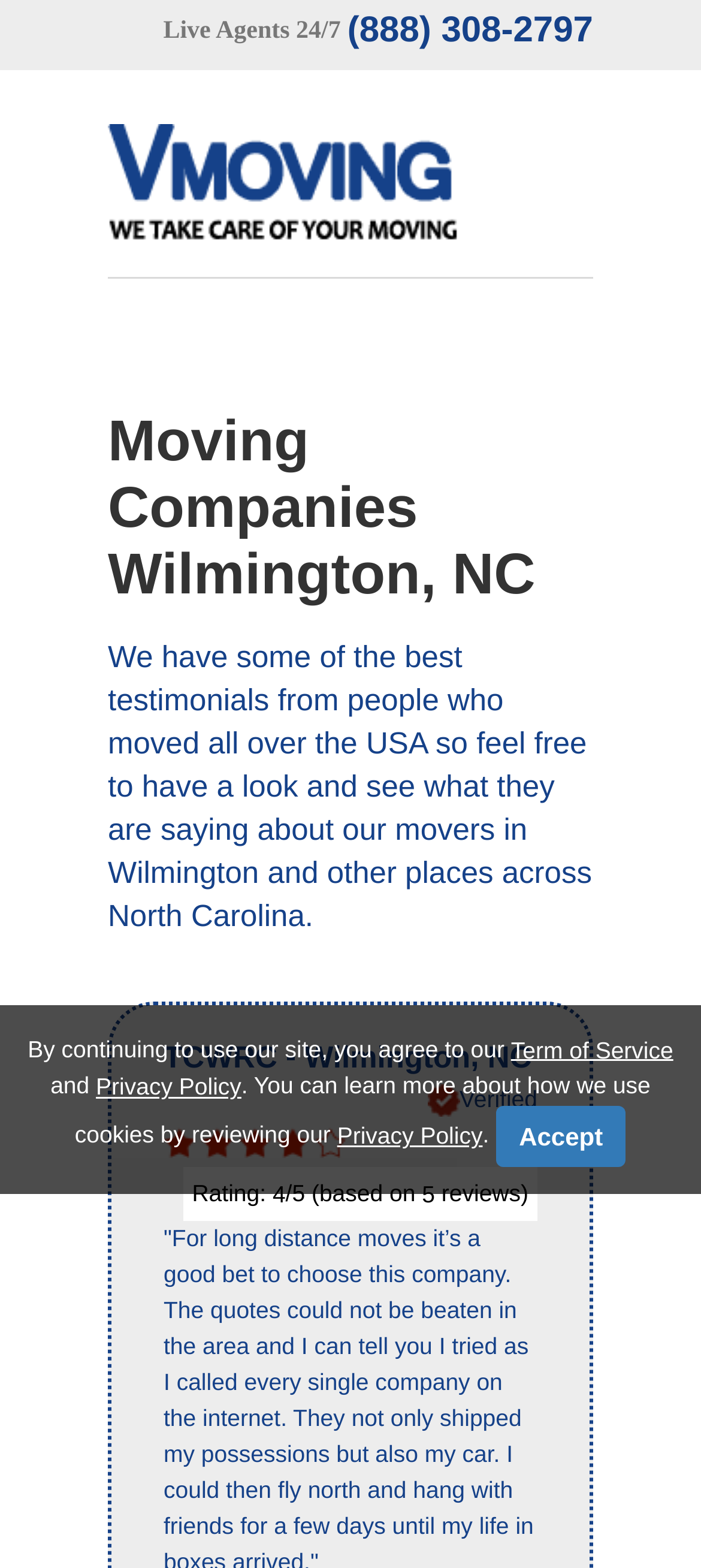Generate an in-depth caption that captures all aspects of the webpage.

The webpage appears to be a moving company's website, specifically focused on Wilmington, NC. At the top, there is a group of elements, including a "Live Agents 24/7" text and a phone number "(888) 308-2797". Below this, there is a large logo of "V Moving" with a link to the company's homepage.

The main content of the webpage is divided into sections. The first section has a heading "Moving Companies Wilmington, NC" and a subheading that describes the company's testimonials from customers who have moved across the USA. This section also includes a review from "TCWRC - Wilmington, NC" with a rating and a "Verified Review" image.

Further down the page, there is a section with a heading that mentions the company's terms of service and privacy policy. This section includes links to these policies and a button to "Accept" the terms.

Throughout the webpage, there are a total of 3 headings, 7 static text elements, 5 links, and 2 images. The layout is organized, with elements positioned in a logical and easy-to-follow manner.